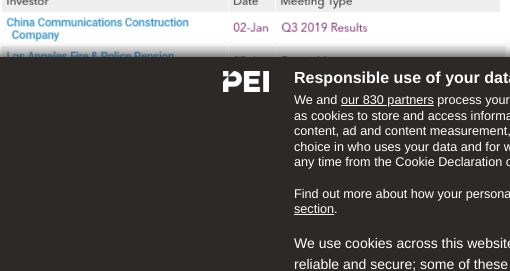How many collaborators does PEI have?
Ensure your answer is thorough and detailed.

The image displays a heading that outlines PEI's commitment to data processing in partnership with over 830 collaborators, indicating that PEI has a large number of collaborators, specifically more than 830.